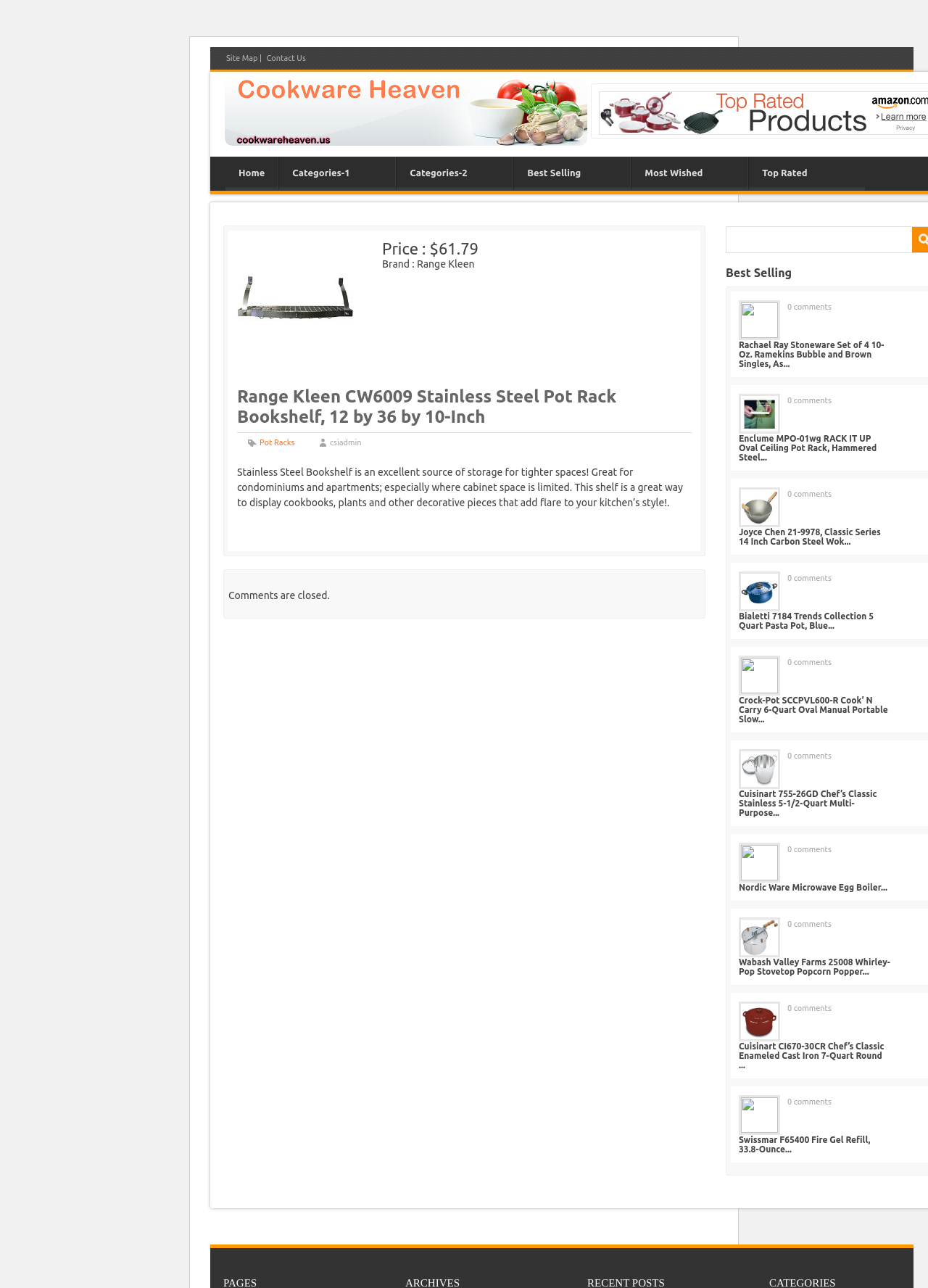Calculate the bounding box coordinates for the UI element based on the following description: "Home". Ensure the coordinates are four float numbers between 0 and 1, i.e., [left, top, right, bottom].

[0.243, 0.122, 0.299, 0.145]